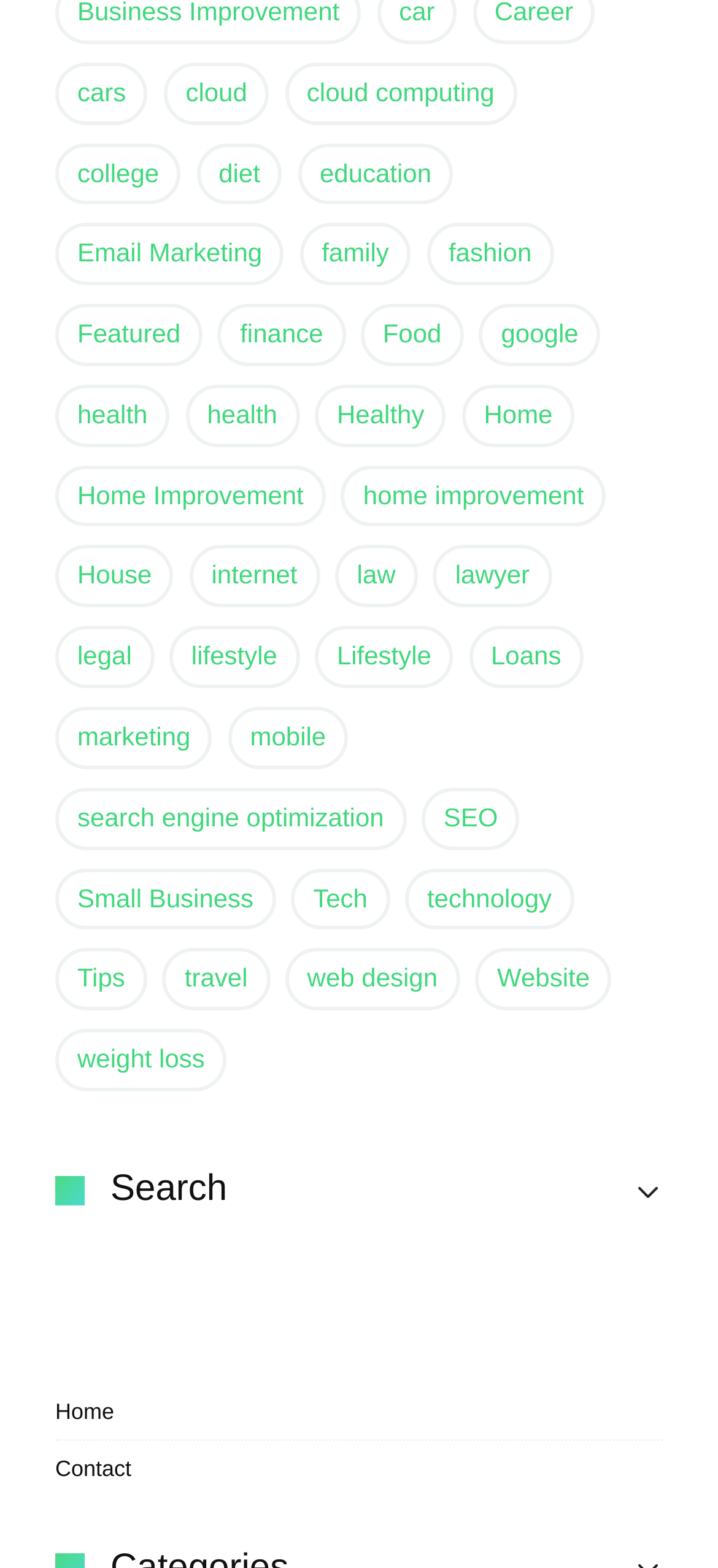What is the category located at the bottom left corner?
Give a single word or phrase answer based on the content of the image.

Tips